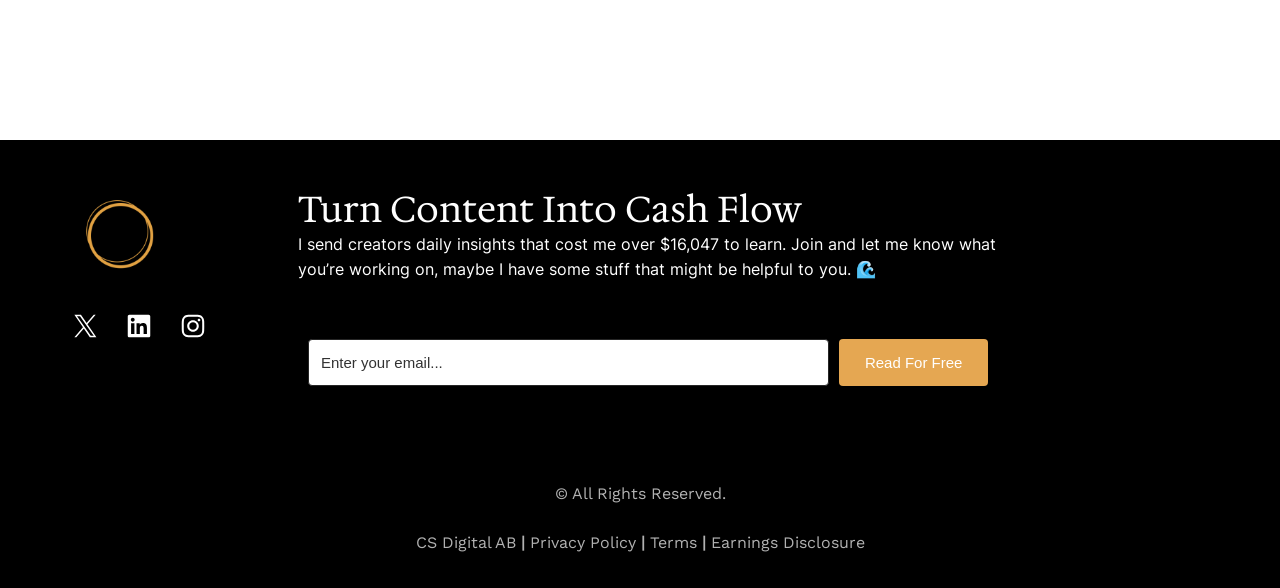Calculate the bounding box coordinates of the UI element given the description: "Read For Free".

[0.656, 0.576, 0.772, 0.656]